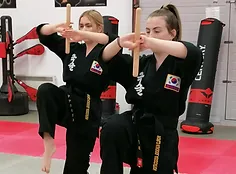Describe all the elements in the image extensively.

In the image, two practitioners of Kuk Sool Won, a traditional Korean martial art, demonstrate their skills in a training environment. Both women are dressed in black doboks, the traditional uniform, adorned with colored belts indicating their ranks. They are executing a focused stance, holding wooden training sticks in a strong posture. The training area is equipped with martial arts equipment, including striking bags in the background, highlighting an active and disciplined practice space. This scene captures the essence of martial arts training, emphasizing respect, concentration, and the development of martial abilities. The context suggests a lesson or preparation for a higher belt promotion, reflecting the journey of growth within the martial art.